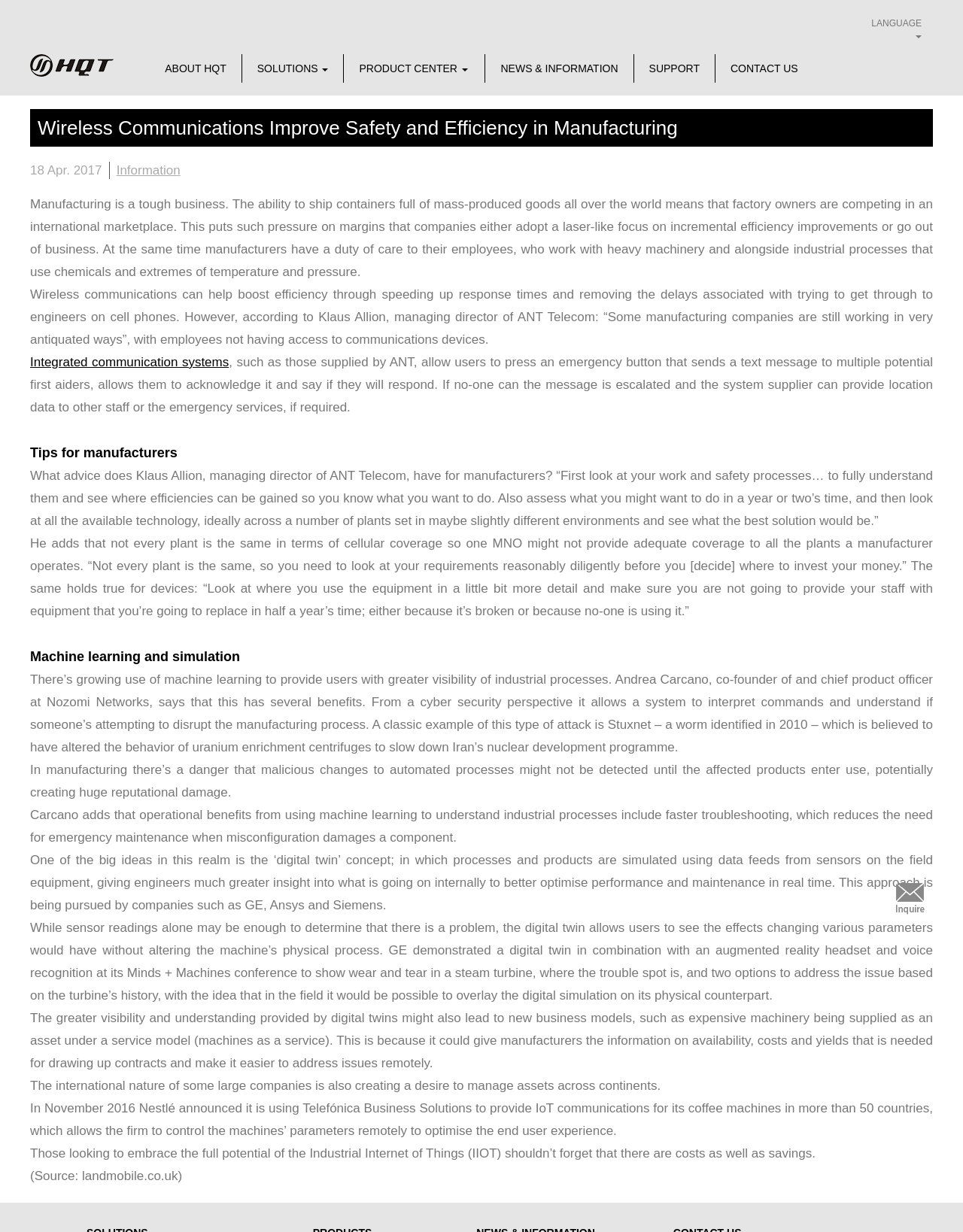How many countries is Nestlé using IoT communications for its coffee machines?
Give a one-word or short-phrase answer derived from the screenshot.

More than 50